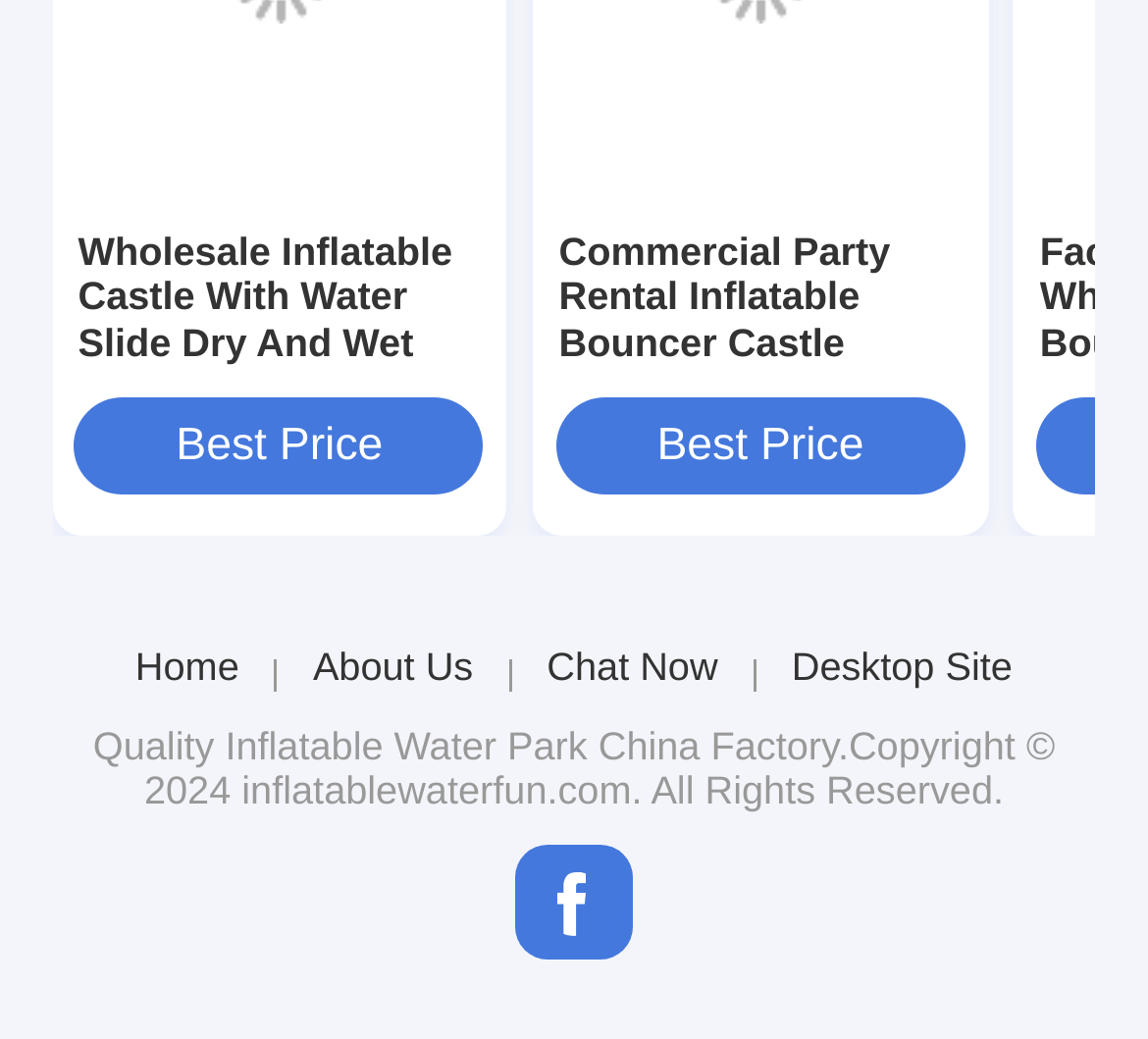Please identify the bounding box coordinates of the clickable element to fulfill the following instruction: "Go to the home page". The coordinates should be four float numbers between 0 and 1, i.e., [left, top, right, bottom].

[0.118, 0.621, 0.208, 0.665]